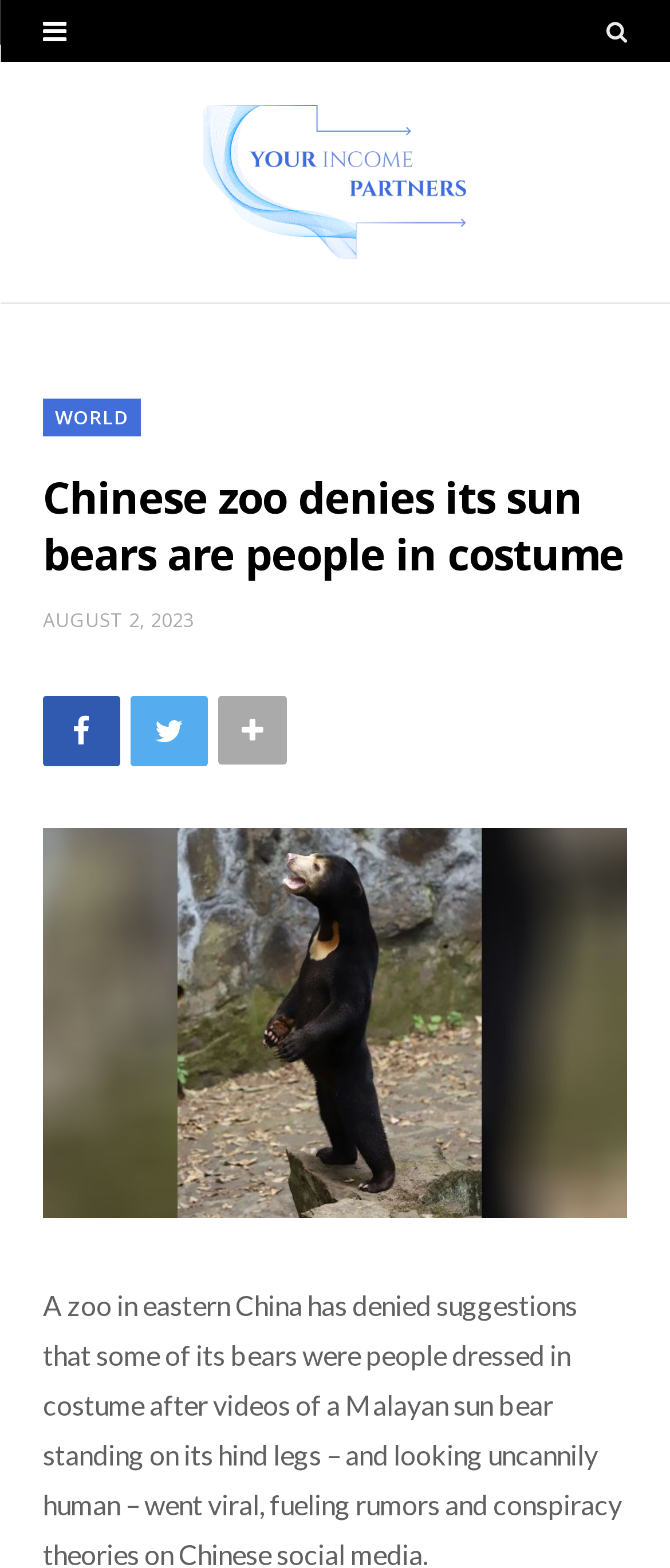Pinpoint the bounding box coordinates of the clickable area necessary to execute the following instruction: "Read the news headline 'Chinese zoo denies its sun bears are people in costume'". The coordinates should be given as four float numbers between 0 and 1, namely [left, top, right, bottom].

[0.064, 0.299, 0.936, 0.37]